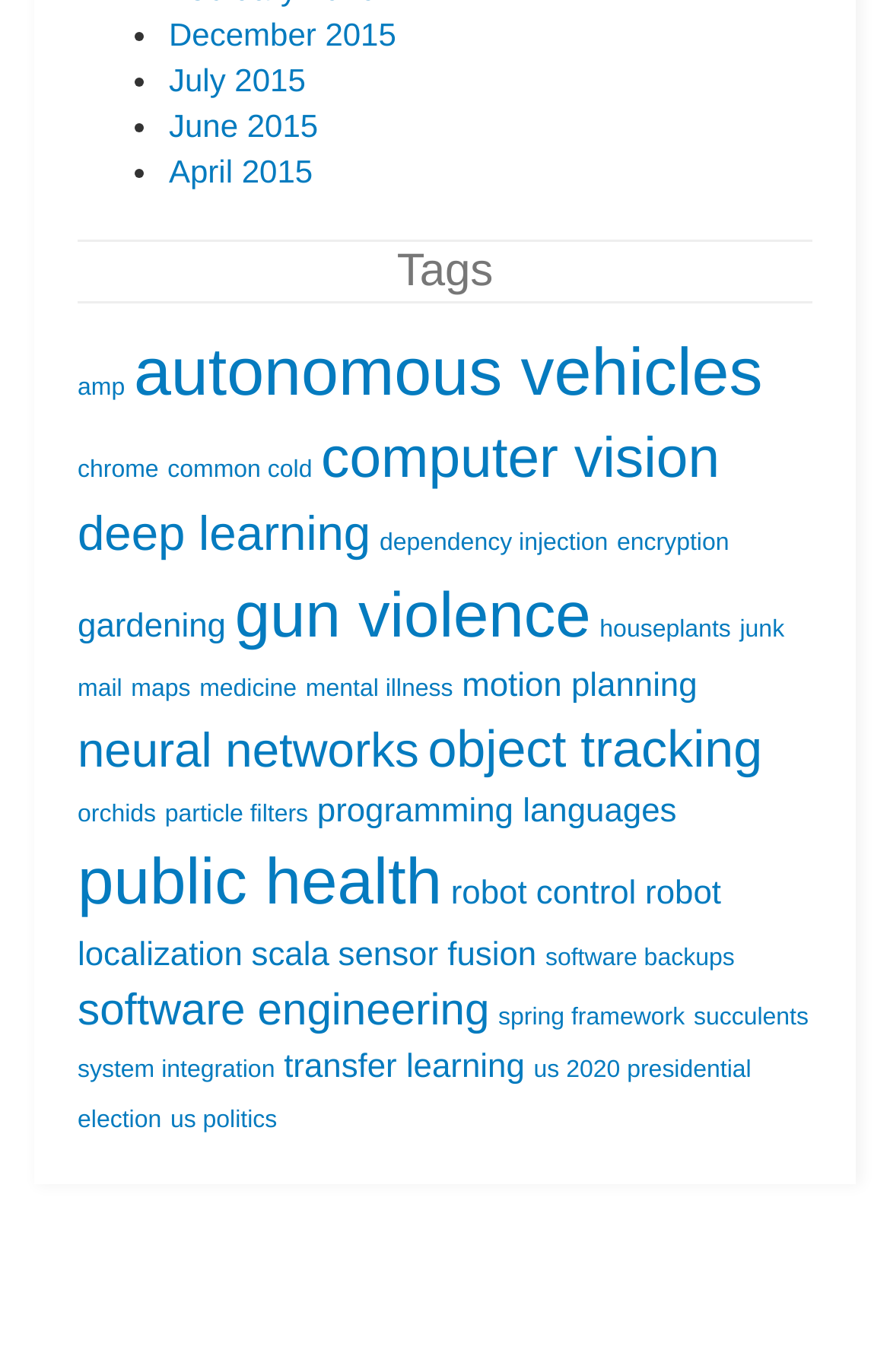Please specify the coordinates of the bounding box for the element that should be clicked to carry out this instruction: "Discover articles about succulents". The coordinates must be four float numbers between 0 and 1, formatted as [left, top, right, bottom].

[0.779, 0.731, 0.909, 0.751]